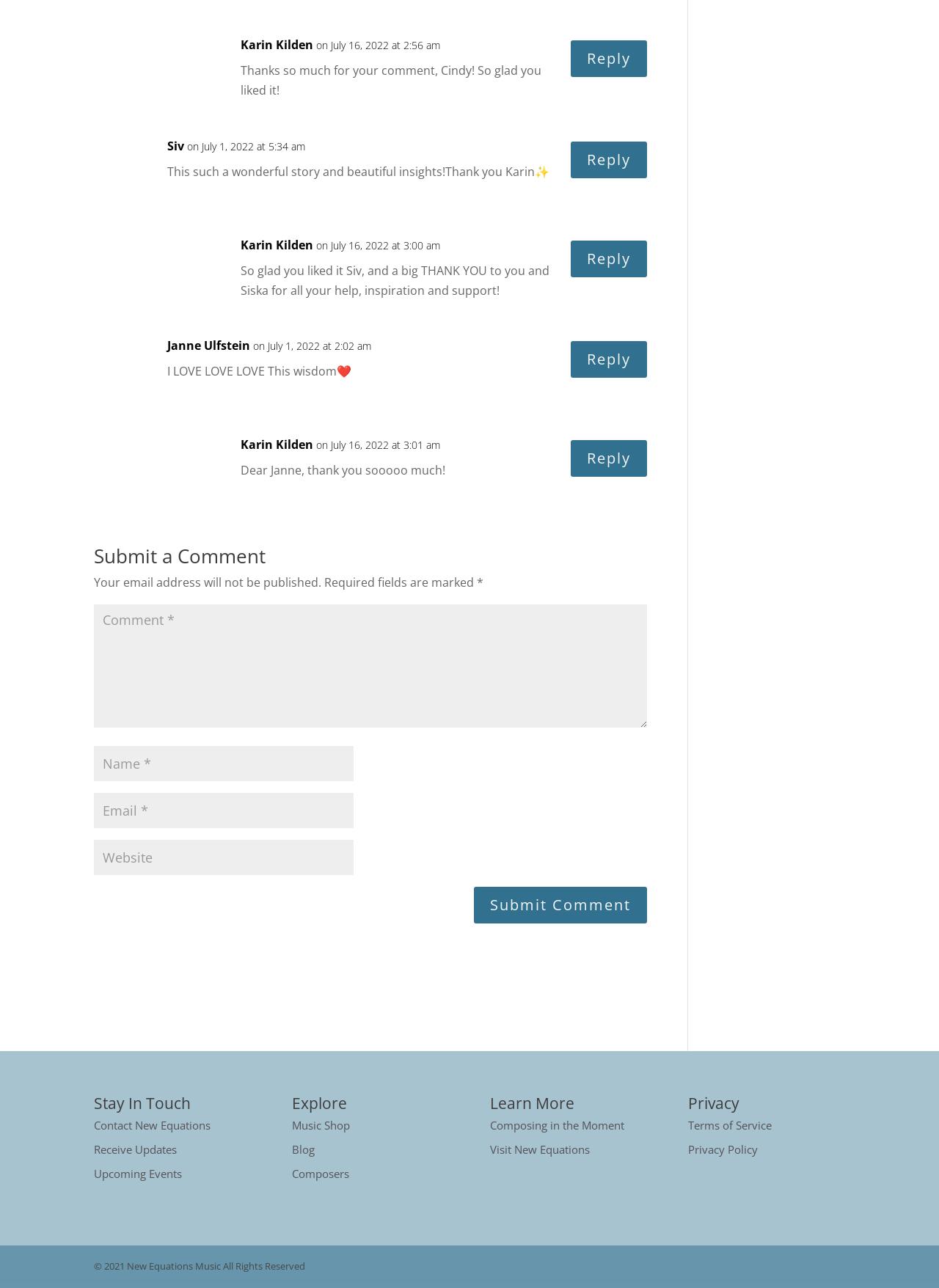What is the date of the latest comment?
Please answer the question as detailed as possible.

I looked at the 'StaticText' elements within the 'article' elements and found the latest date mentioned, which is 'on July 16, 2022 at 3:01 am'.